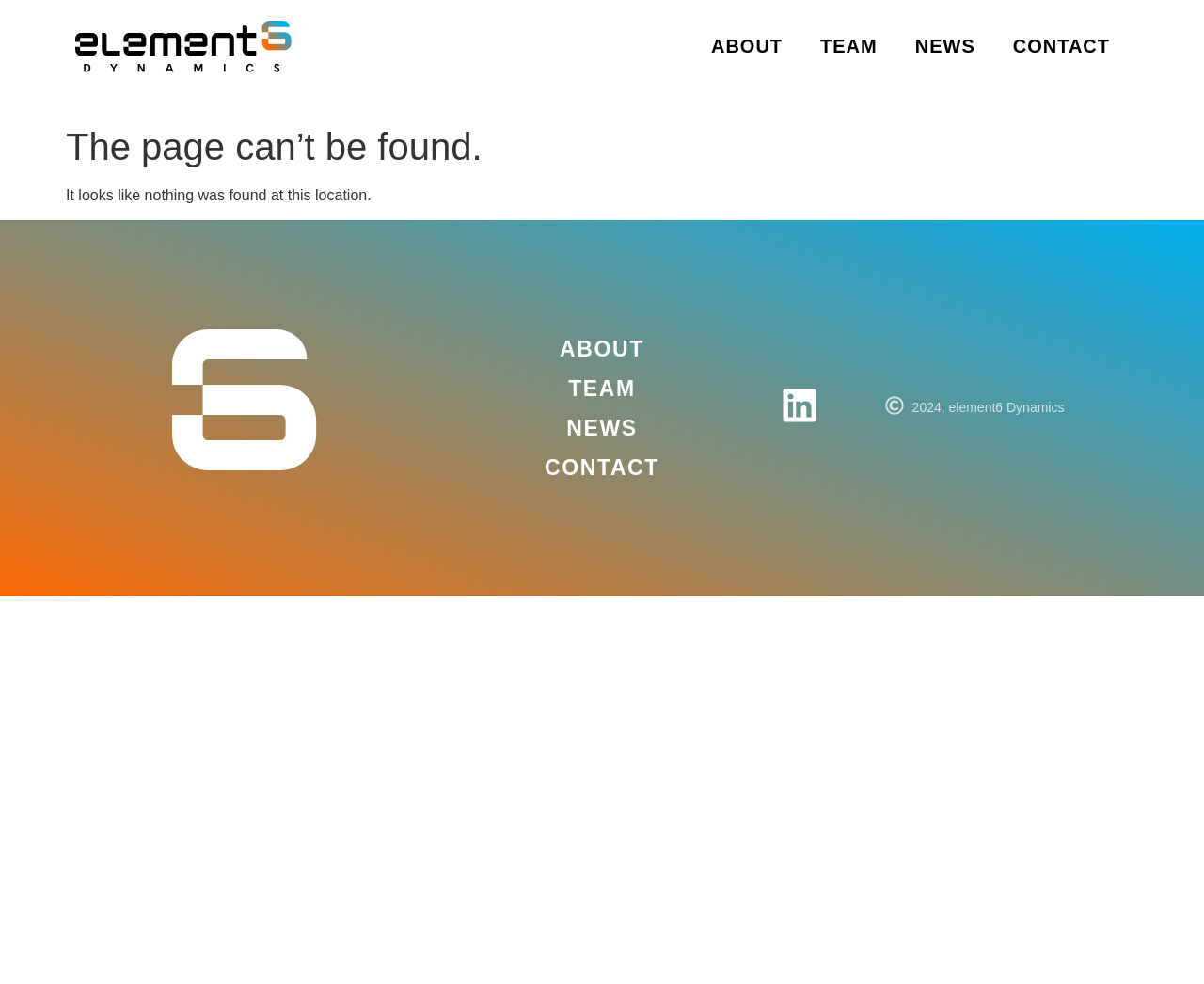Give a full account of the webpage's elements and their arrangement.

This webpage displays a "Page Not Found" error message. At the top, there are five links aligned horizontally, labeled "ABOUT", "TEAM", "NEWS", and "CONTACT", respectively. 

Below these links, a main section begins, containing a header that announces "The page can’t be found." in a prominent font. Underneath this header, a paragraph of text explains that "It looks like nothing was found at this location."

Further down the page, there is a section containing a copyright notice, "2024, element6 Dynamics", positioned near the bottom right corner. Above this notice, there are five links, including four identical links to "ABOUT", "TEAM", "NEWS", and "CONTACT", and one link with an image, situated near the bottom left corner.